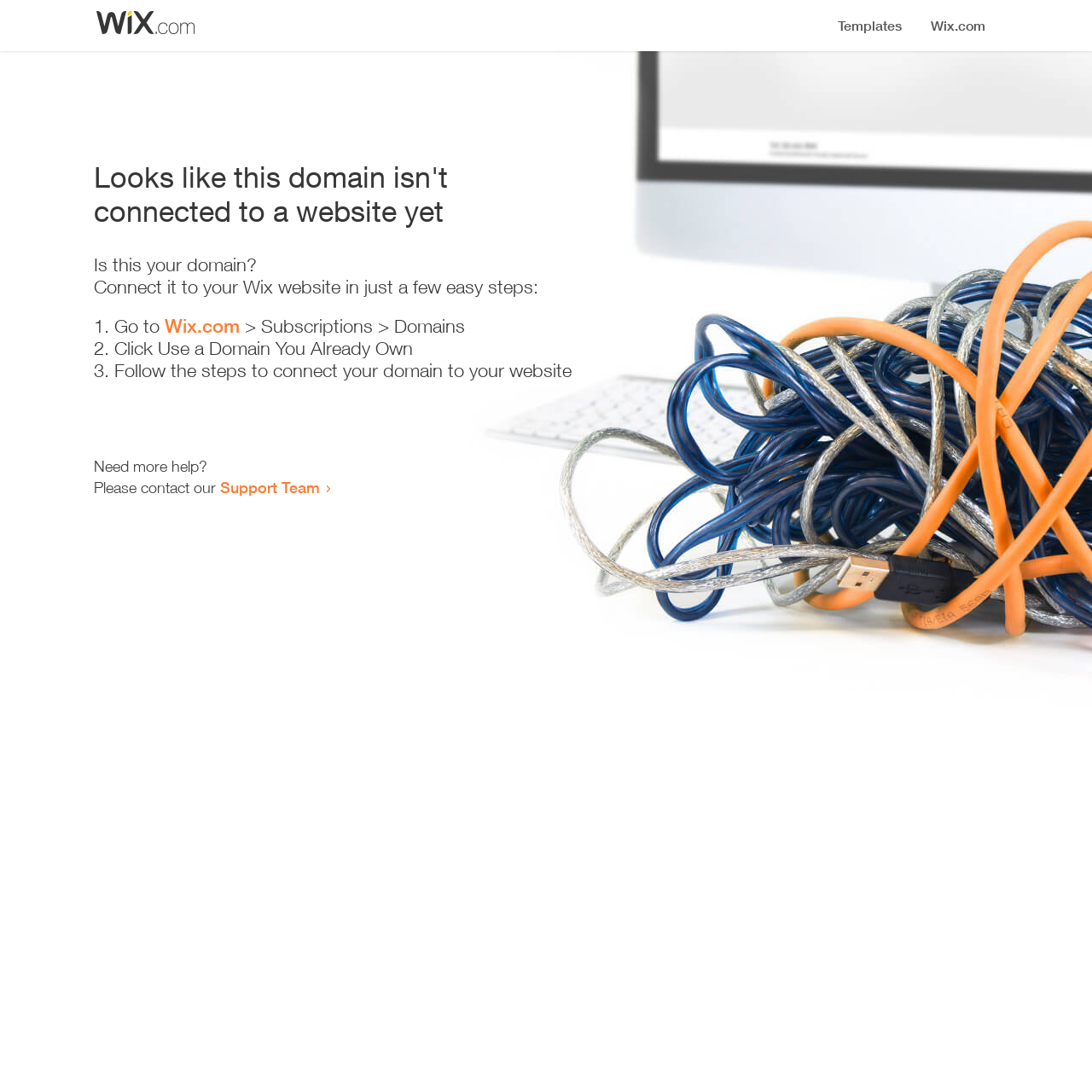Offer a detailed explanation of the webpage layout and contents.

The webpage appears to be an error page, indicating that a domain is not connected to a website yet. At the top, there is a small image, likely a logo or icon. Below the image, a prominent heading reads "Looks like this domain isn't connected to a website yet". 

Underneath the heading, a series of instructions are provided to connect the domain to a Wix website. The instructions are divided into three steps, each marked with a numbered list marker (1., 2., and 3.). The first step involves going to Wix.com, specifically the Subscriptions > Domains section. The second step is to click "Use a Domain You Already Own", and the third step is to follow the instructions to connect the domain to the website.

At the bottom of the page, there is a section offering additional help, with a message "Need more help?" followed by an invitation to contact the Support Team through a link.